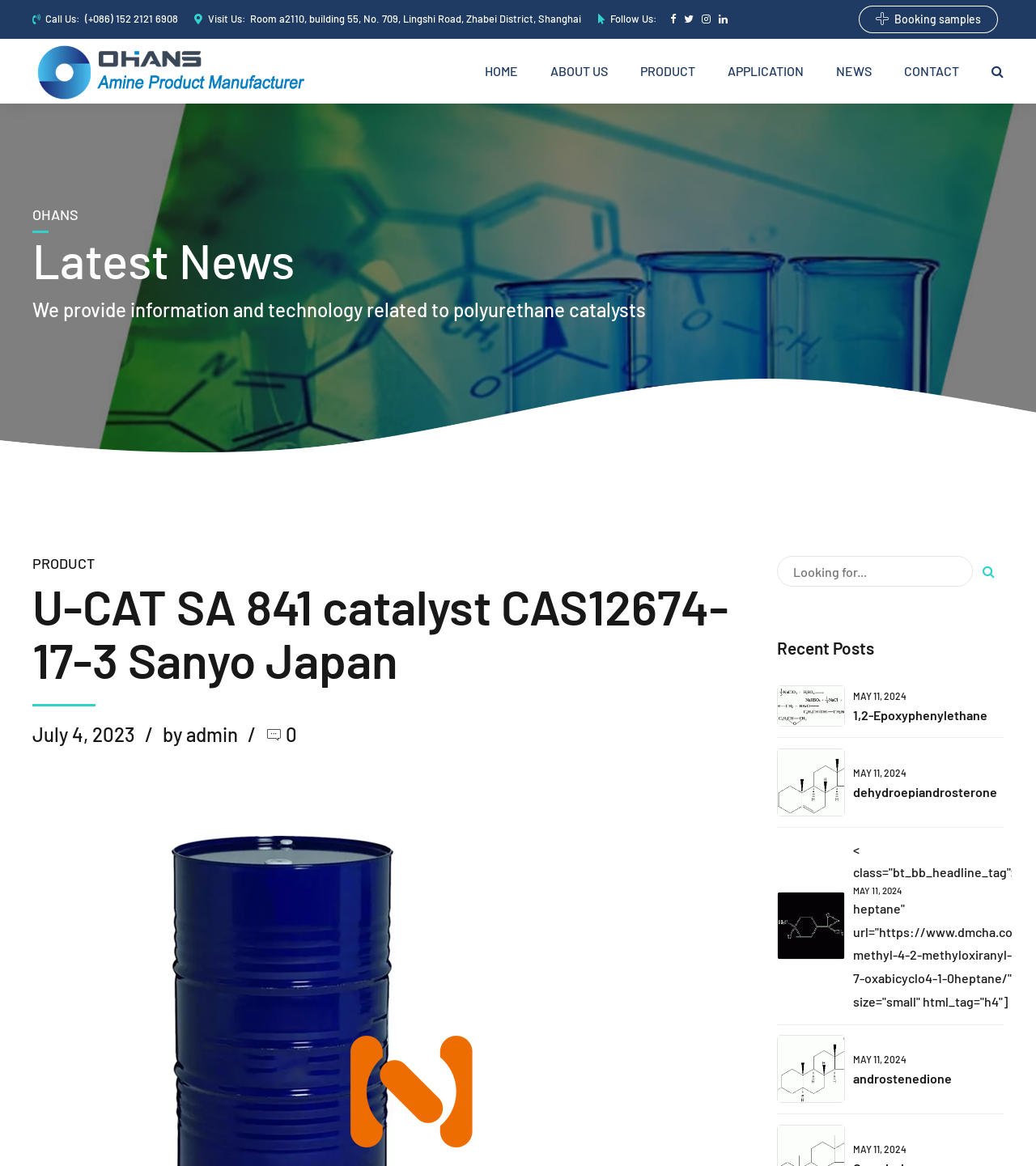Using floating point numbers between 0 and 1, provide the bounding box coordinates in the format (top-left x, top-left y, bottom-right x, bottom-right y). Locate the UI element described here: androstenedione

[0.823, 0.918, 0.919, 0.931]